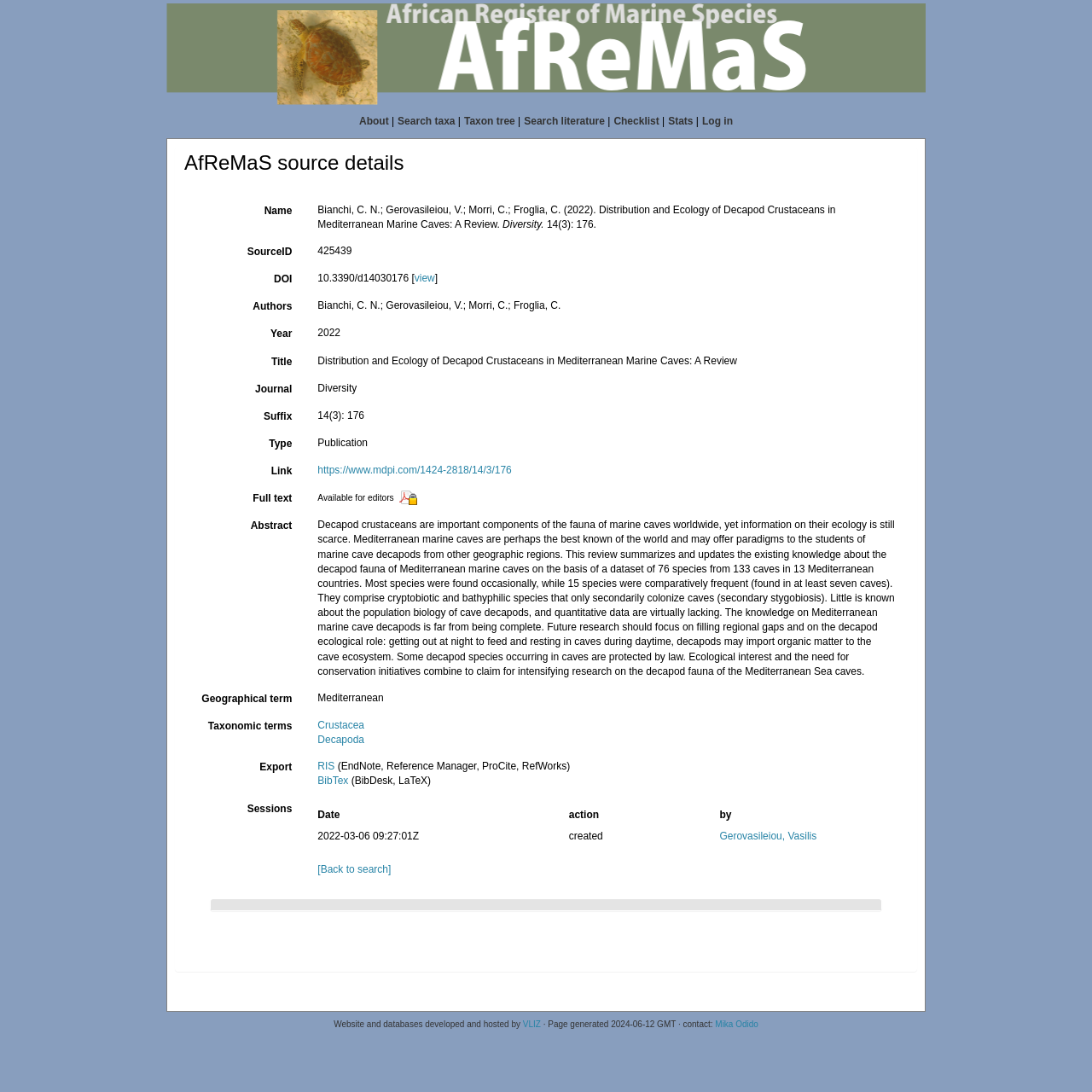Please find the bounding box for the following UI element description. Provide the coordinates in (top-left x, top-left y, bottom-right x, bottom-right y) format, with values between 0 and 1: Decapoda

[0.291, 0.672, 0.334, 0.683]